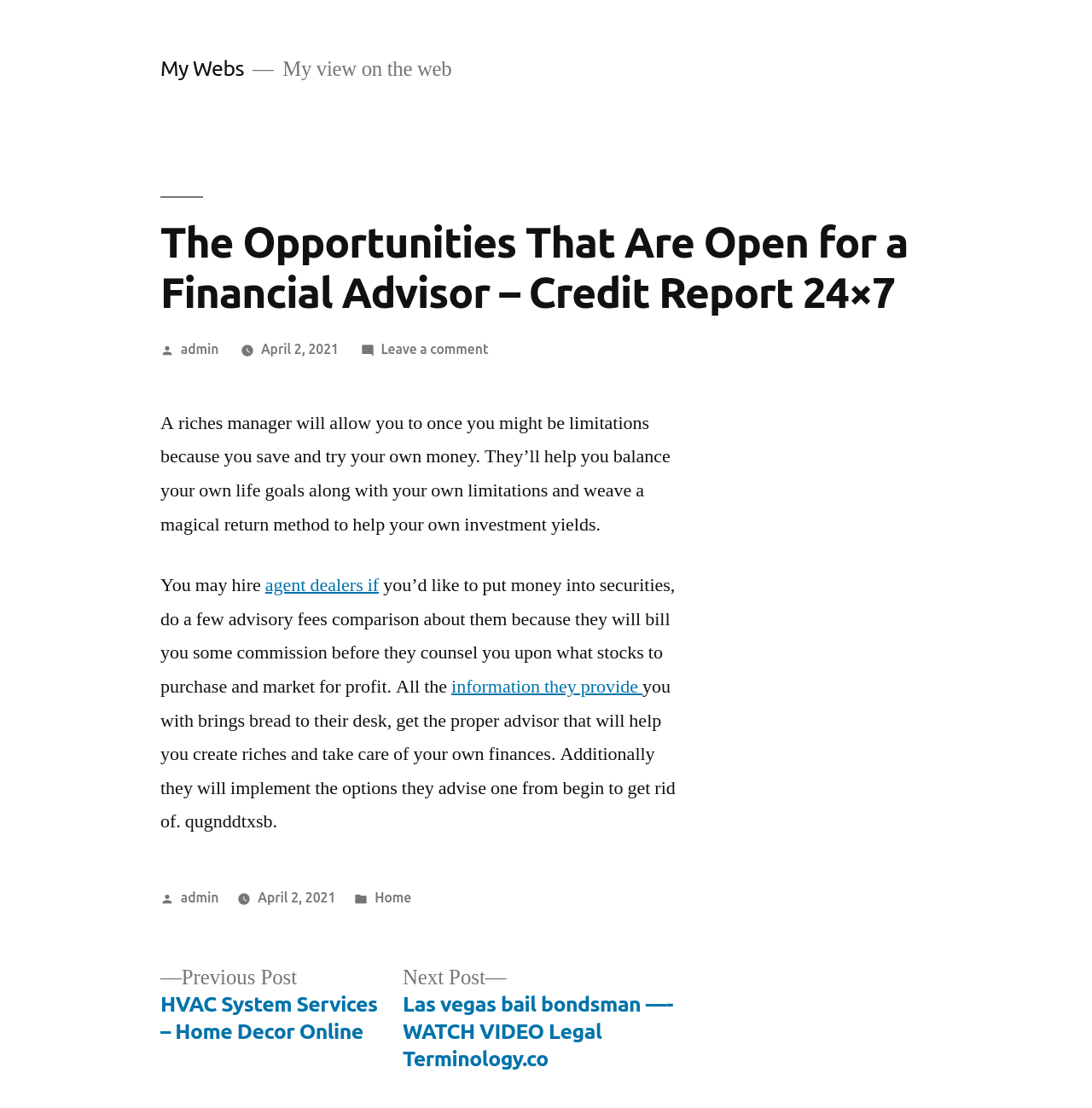Please identify the coordinates of the bounding box that should be clicked to fulfill this instruction: "Read the next post about 'Las vegas bail bondsman'".

[0.369, 0.871, 0.616, 0.968]